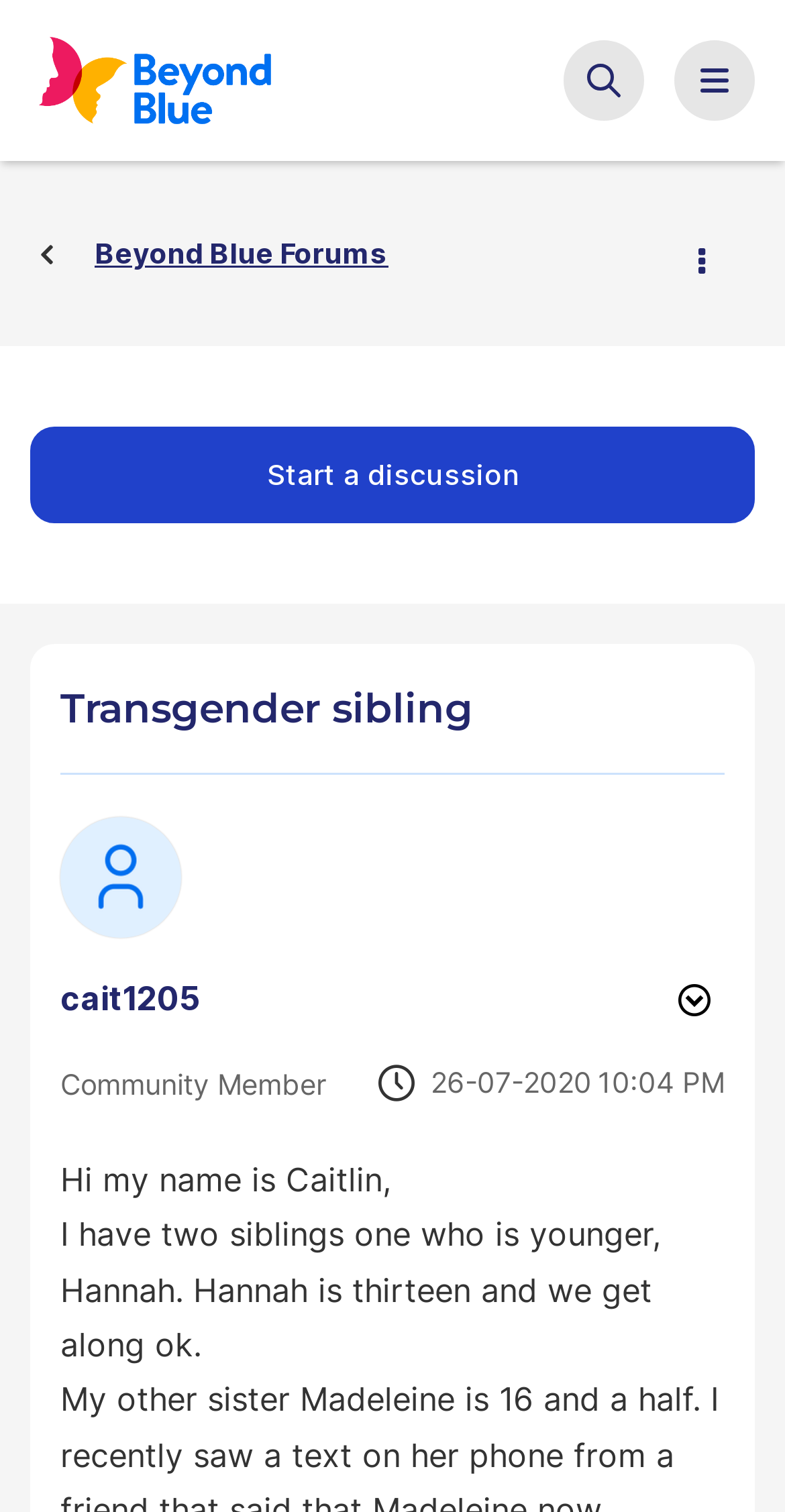Respond to the question below with a concise word or phrase:
What is the age of Hannah?

Thirteen